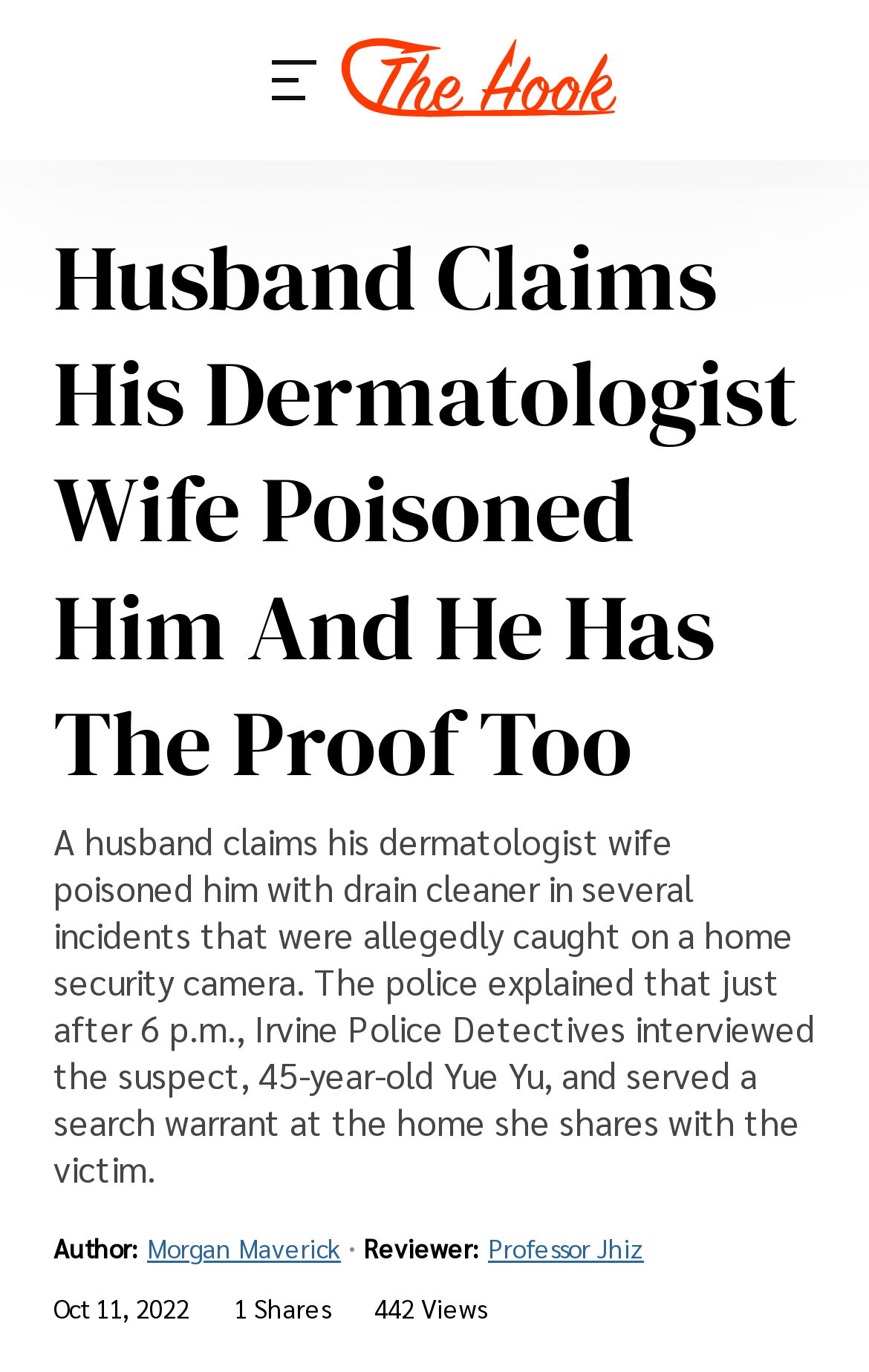Summarize the webpage in an elaborate manner.

The webpage appears to be a news article or blog post with a sensational title "Husband Claims His Dermatologist Wife Poisoned Him And He Has The Proof Too". At the top left of the page, there is a link to the home page, accompanied by the website's logo. 

Below the logo, there are several headings categorizing different types of news, including "News", "Entertainment", "Celebrities", "Sins", "Interesting As Fuck", and "WTF", each with a corresponding image. These headings are positioned on the left side of the page, with the images on the right side.

The main article title is centered at the top of the page, followed by a brief summary of the article, which describes a husband's claim that his dermatologist wife poisoned him with drain cleaner, and the subsequent police investigation.

Below the summary, there are several lines of text providing additional information about the article, including the author's name, reviewer's name, and the date of publication, October 11, 2022. Additionally, there are statistics on the number of shares and views of the article.